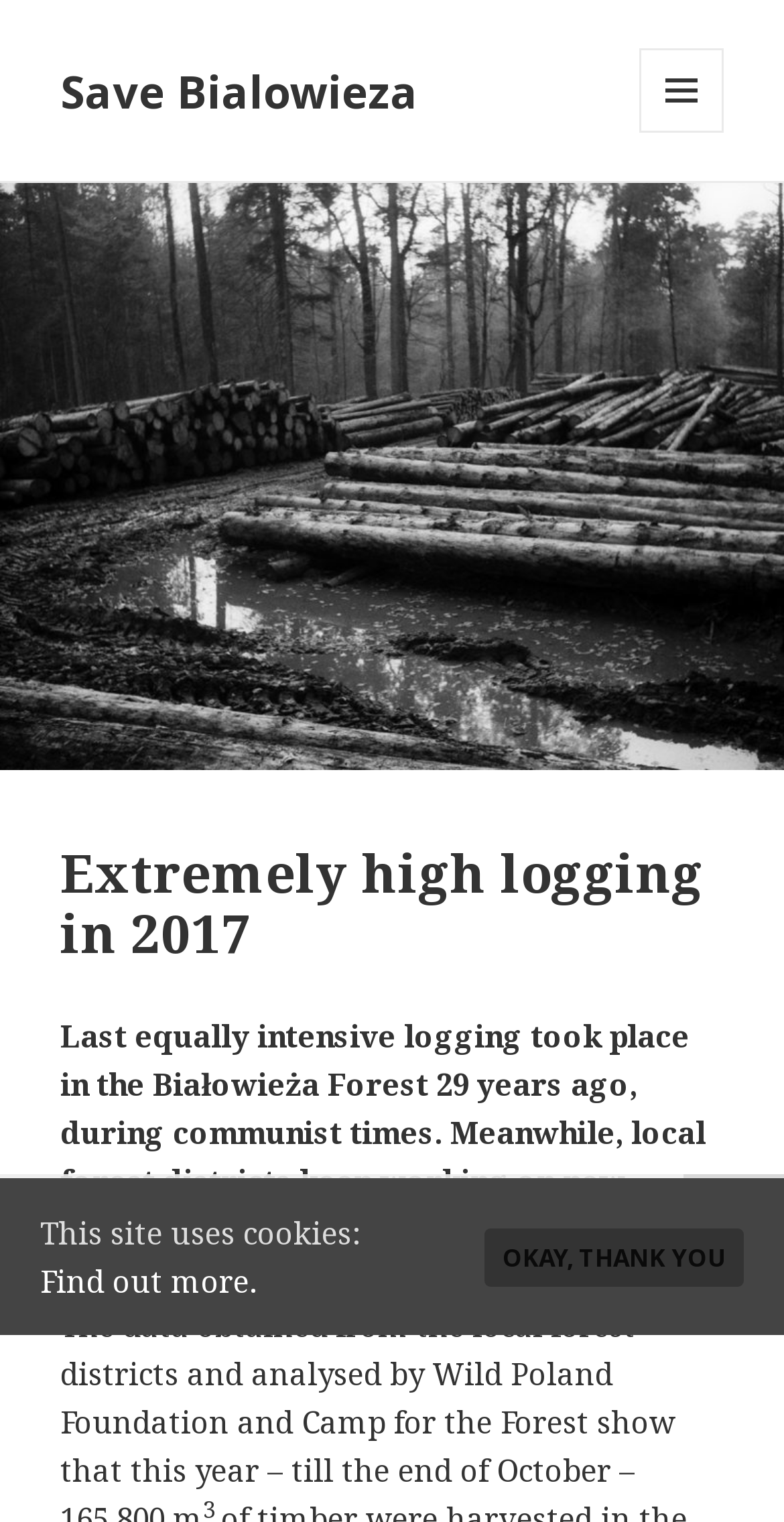Respond concisely with one word or phrase to the following query:
What is the content of the secondary section?

MENU AND WIDGETS